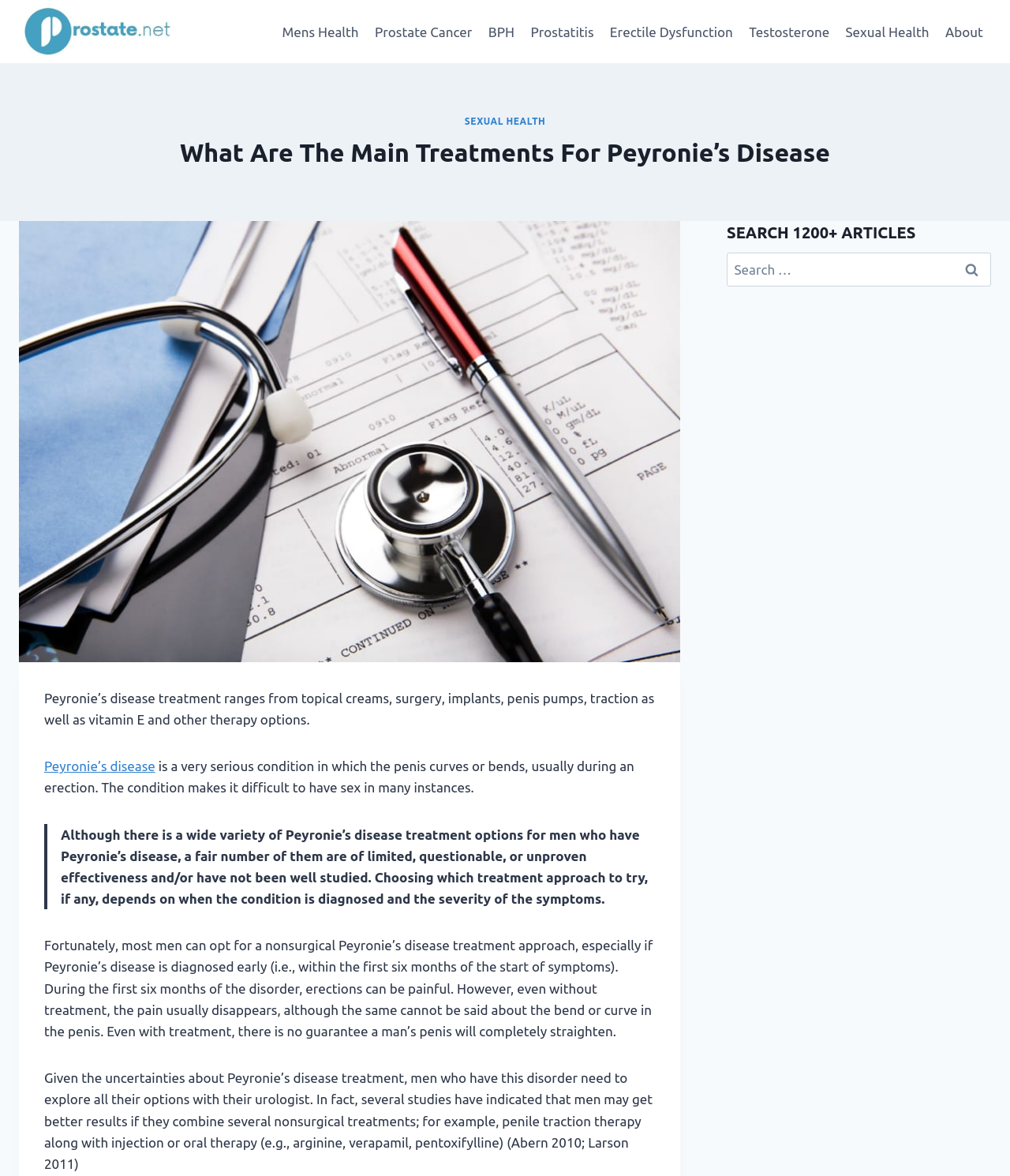Identify the bounding box of the HTML element described as: "parent_node: Search for: value="Search"".

[0.942, 0.215, 0.981, 0.244]